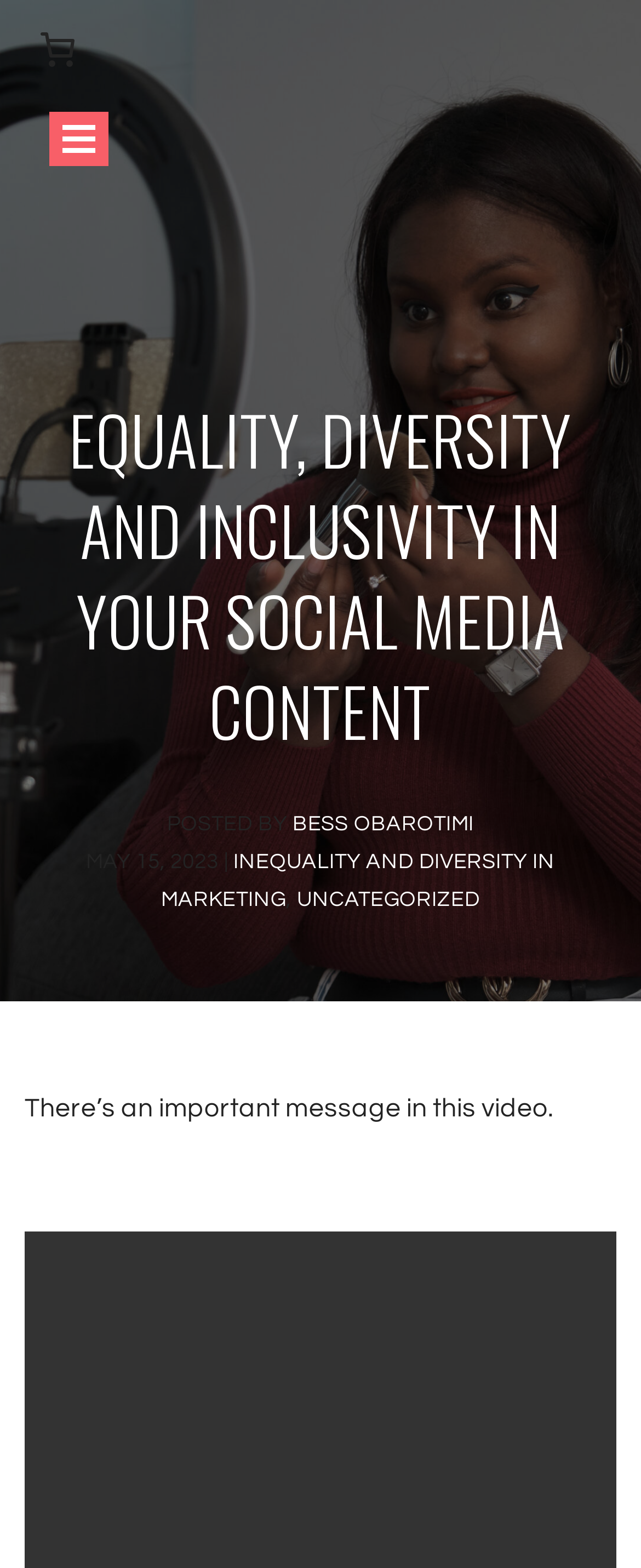Provide a short answer using a single word or phrase for the following question: 
What is the topic of the video mentioned in this post?

INEQUALITY AND DIVERSITY IN MARKETING